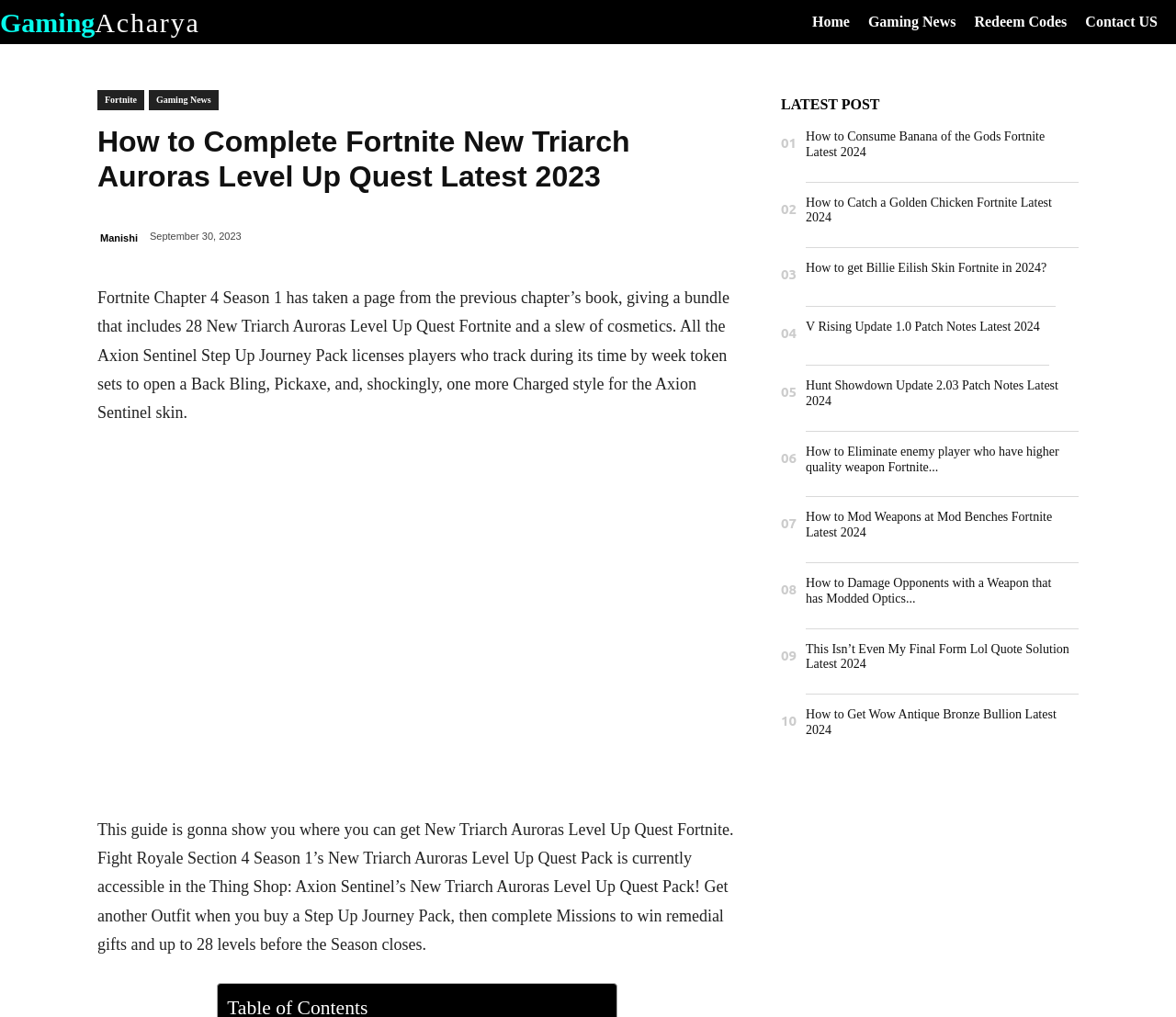Please find the bounding box coordinates (top-left x, top-left y, bottom-right x, bottom-right y) in the screenshot for the UI element described as follows: Fortnite

[0.083, 0.089, 0.123, 0.108]